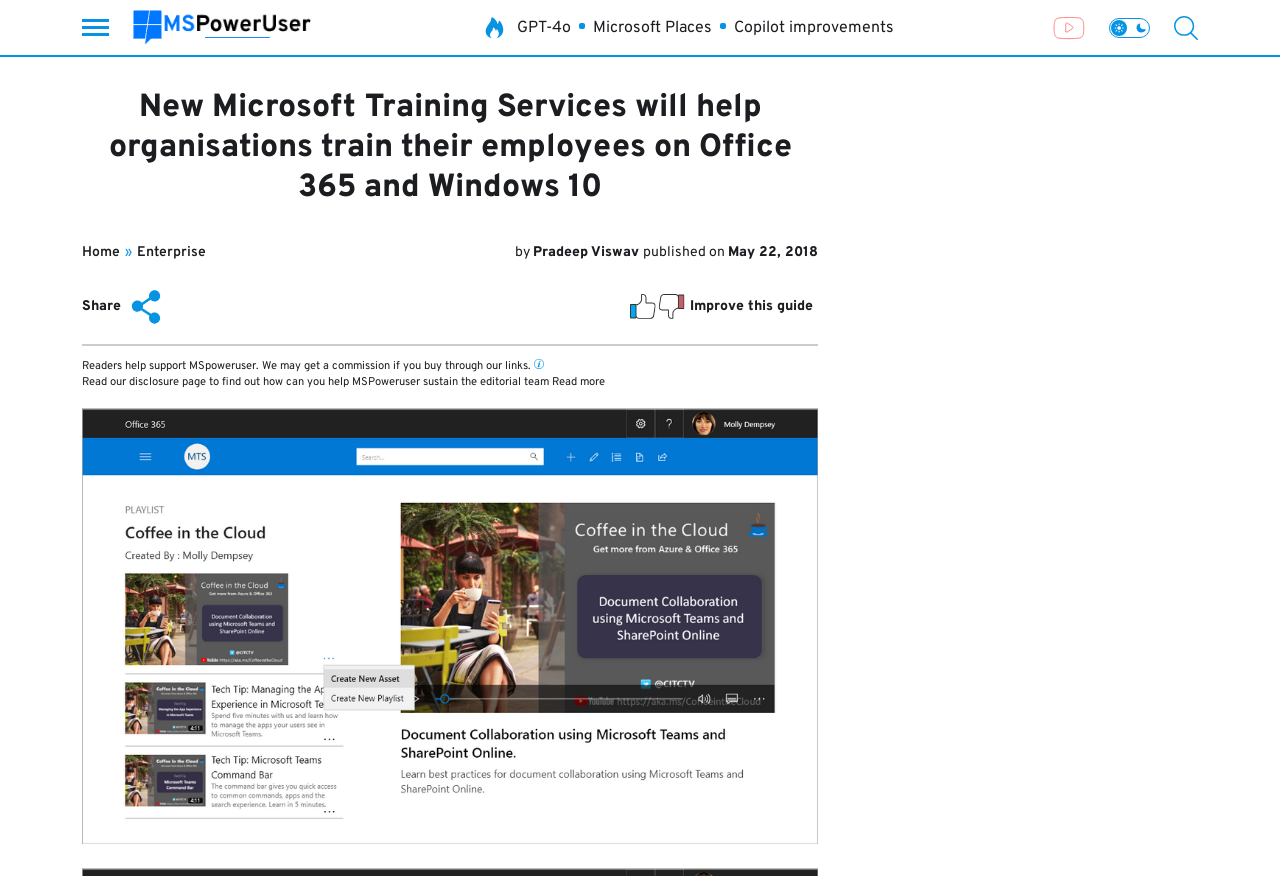Please identify the webpage's heading and generate its text content.

New Microsoft Training Services will help organisations train their employees on Office 365 and Windows 10